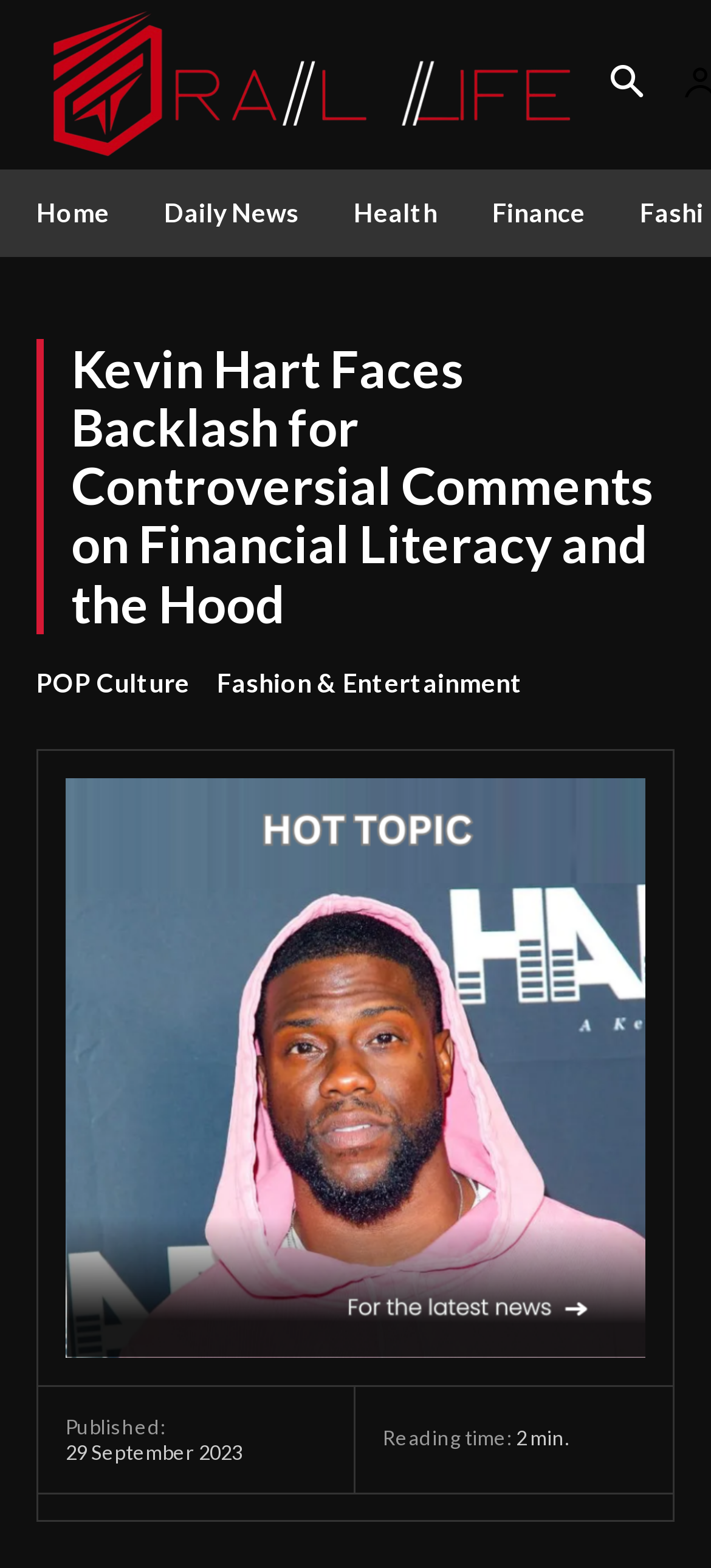Identify and extract the main heading from the webpage.

Kevin Hart Faces Backlash for Controversial Comments on Financial Literacy and the Hood